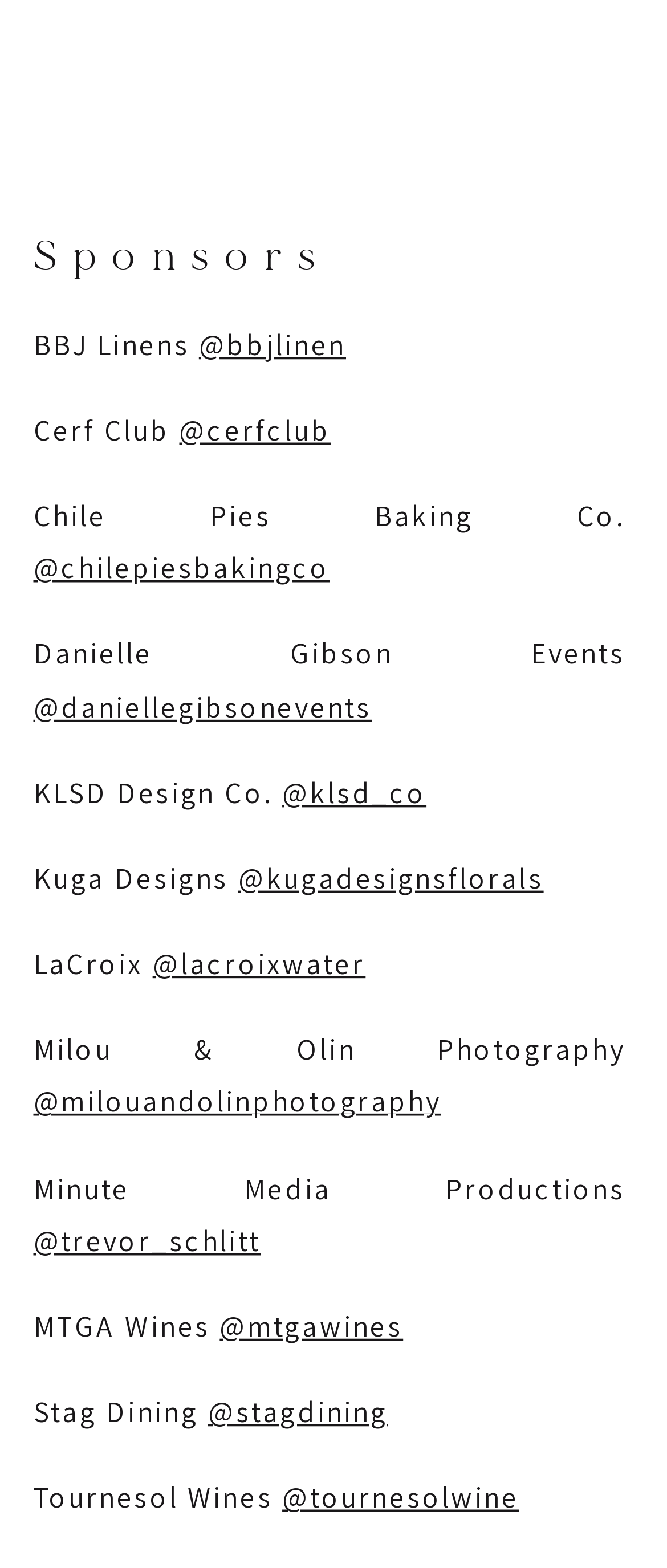Can you look at the image and give a comprehensive answer to the question:
How many sponsors are listed?

There are 12 sponsors listed on the webpage, each with a StaticText element and a corresponding link. The sponsors are listed in a vertical order, and their bounding box coordinates indicate their relative positions on the webpage.